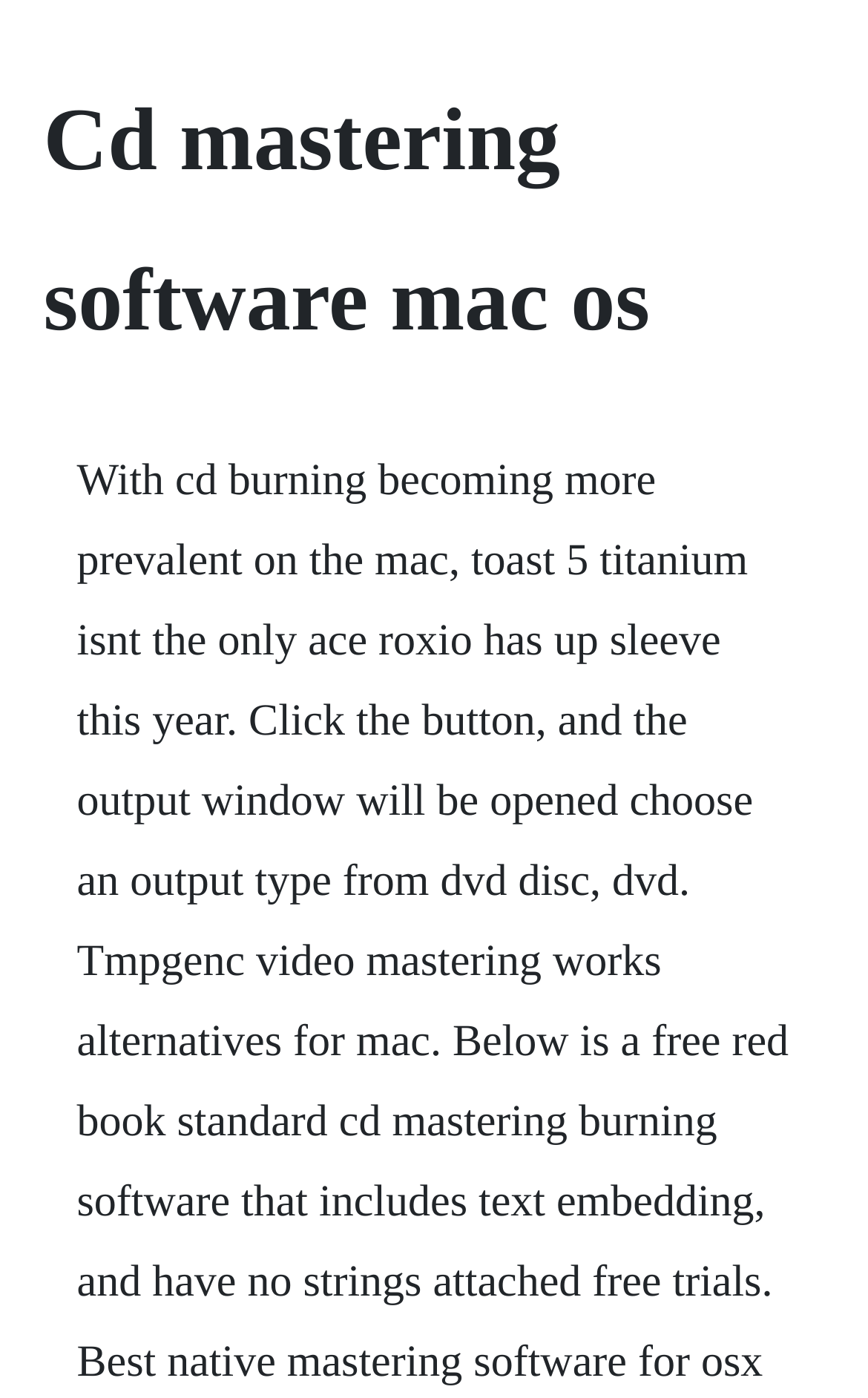Determine the title of the webpage and give its text content.

Cd mastering software mac os